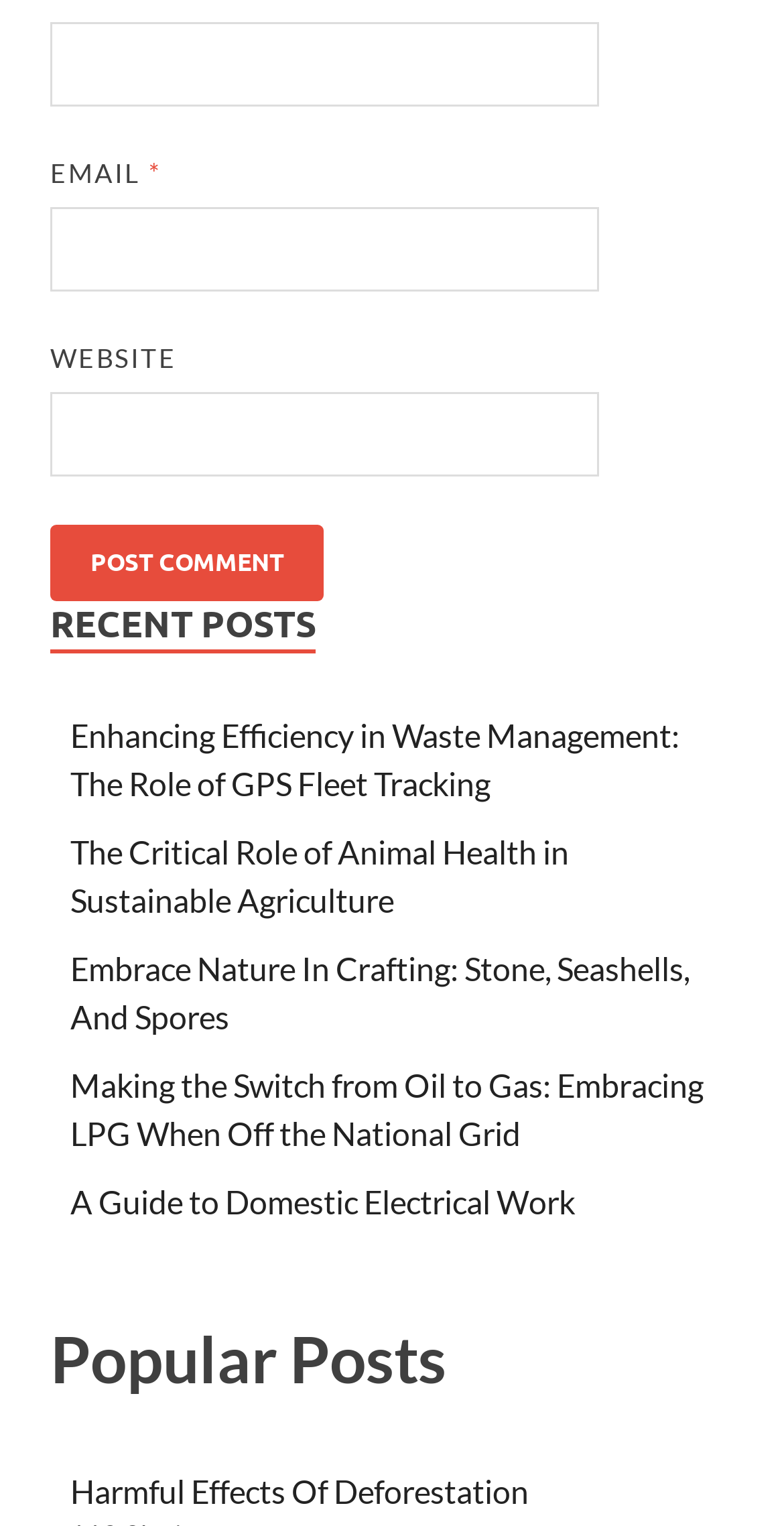Can you find the bounding box coordinates of the area I should click to execute the following instruction: "Enter your name"?

[0.064, 0.015, 0.764, 0.07]